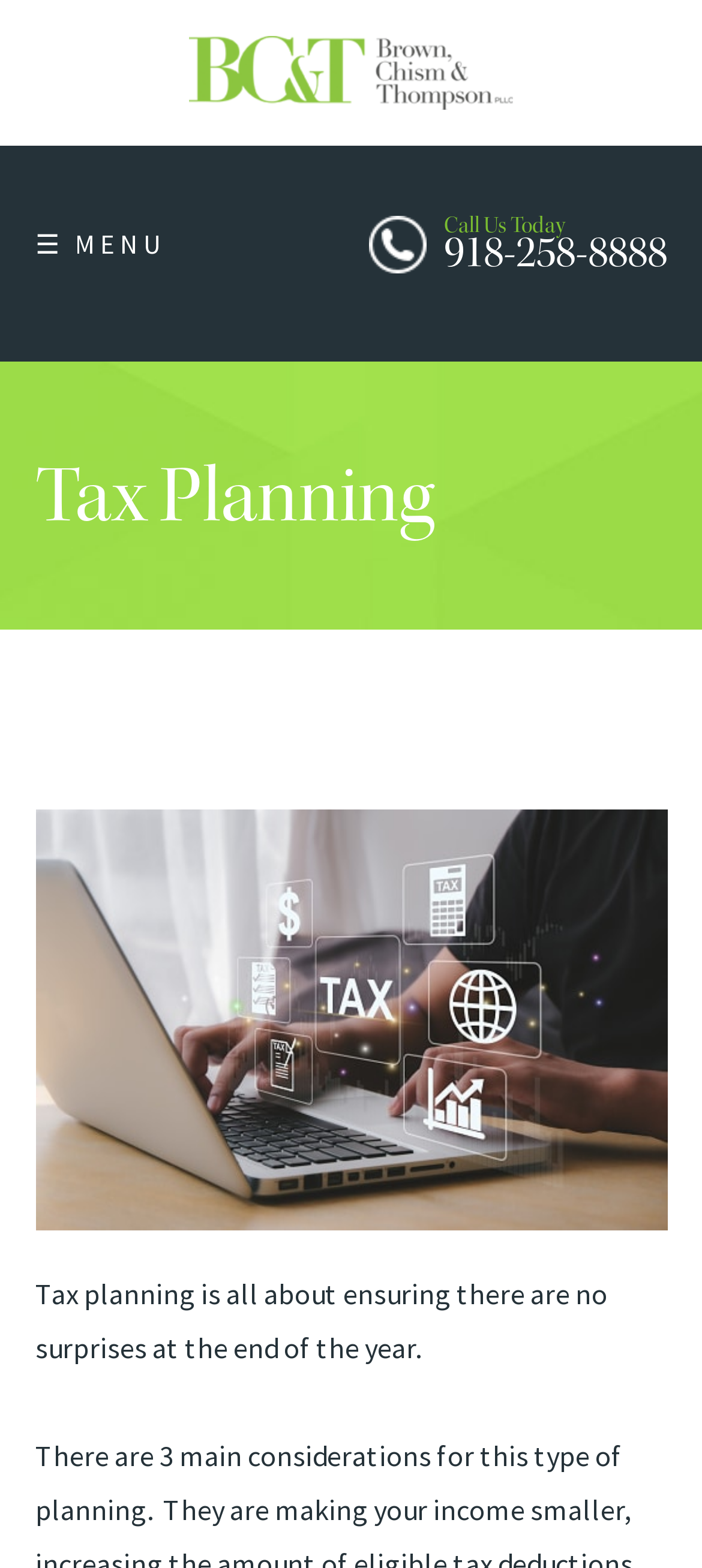Determine the bounding box coordinates for the region that must be clicked to execute the following instruction: "Open the menu".

[0.05, 0.139, 0.237, 0.173]